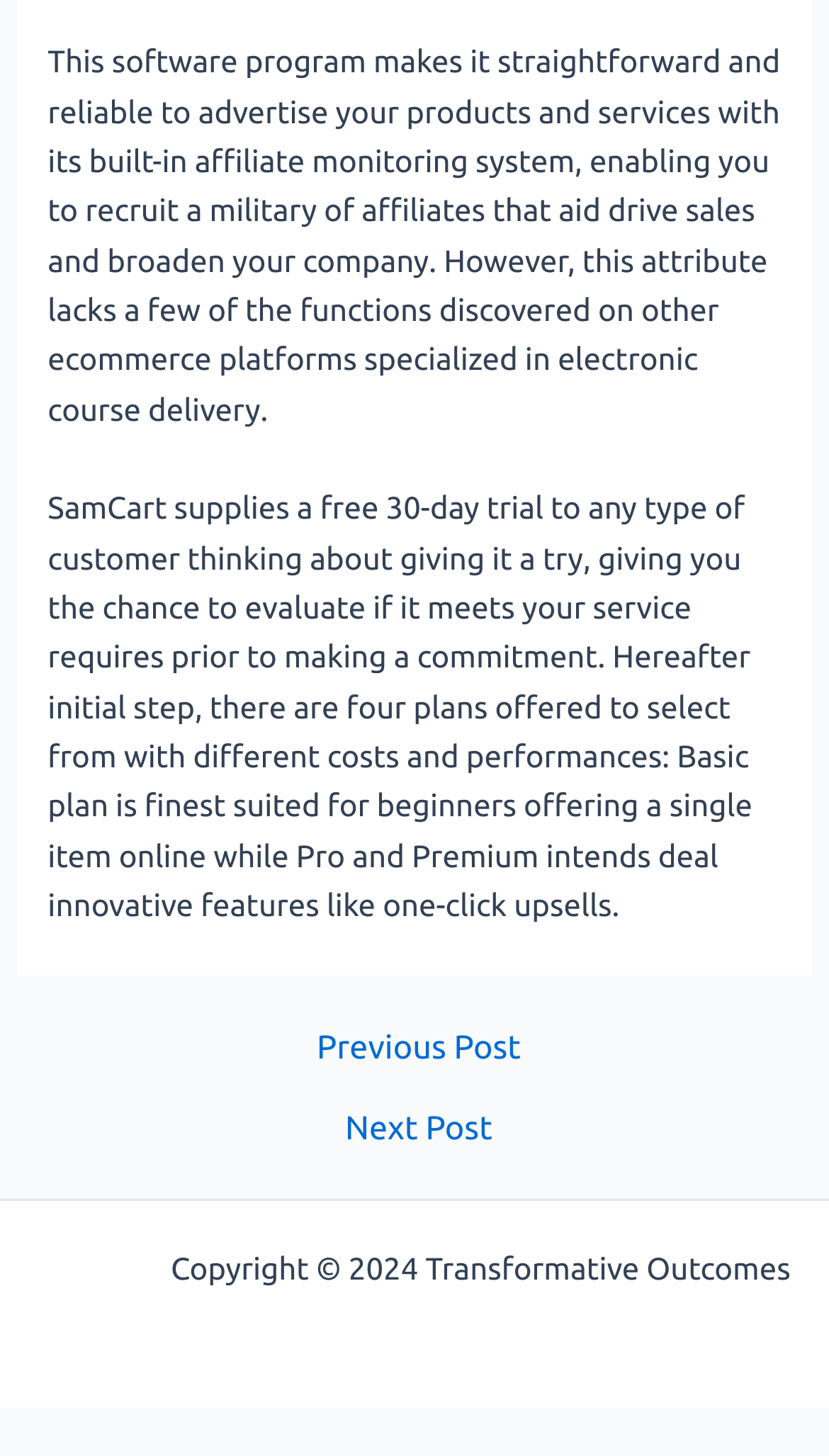Determine the bounding box coordinates for the UI element with the following description: "← Previous Post". The coordinates should be four float numbers between 0 and 1, represented as [left, top, right, bottom].

[0.025, 0.708, 0.985, 0.731]